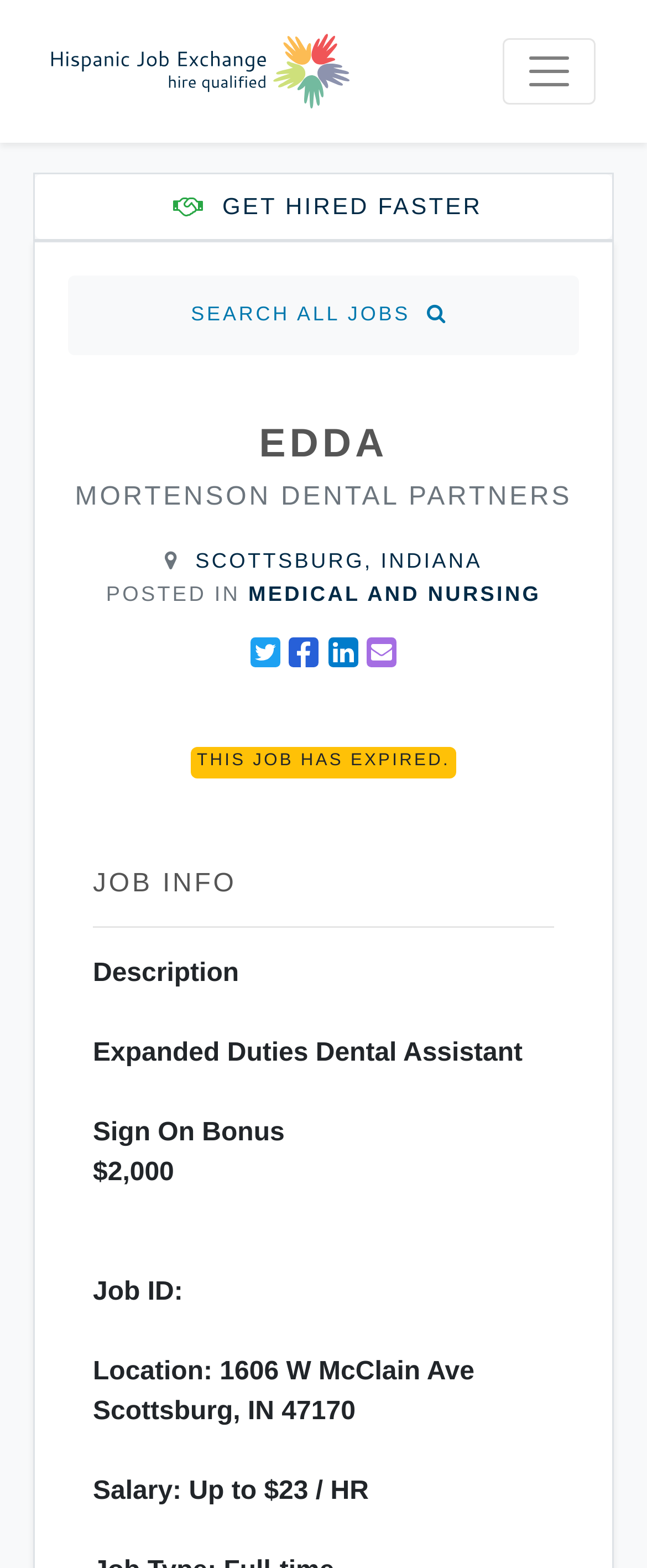Could you highlight the region that needs to be clicked to execute the instruction: "Toggle navigation"?

[0.777, 0.024, 0.921, 0.067]